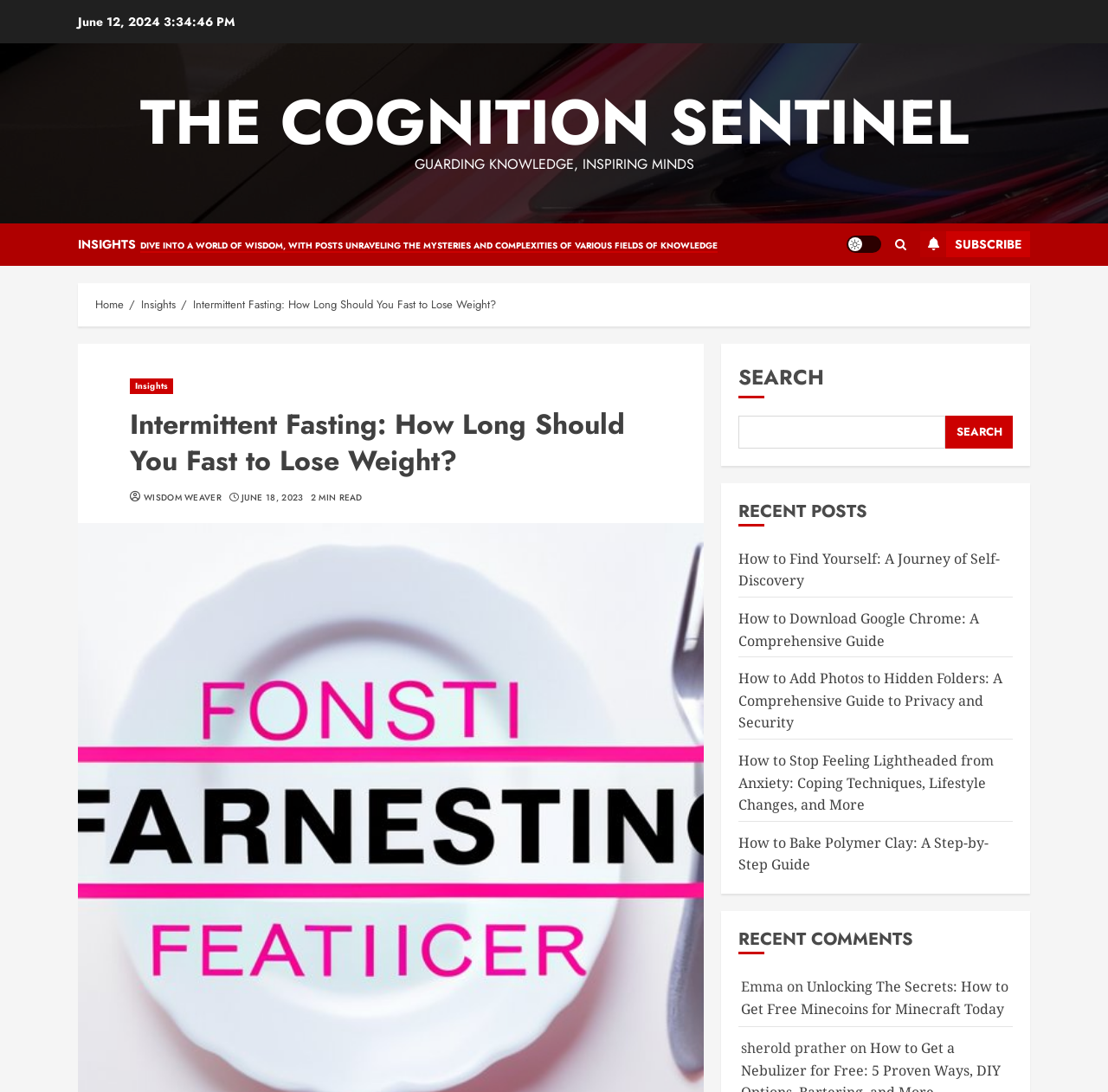Explain the webpage's design and content in an elaborate manner.

This webpage is about intermittent fasting, specifically exploring how long one should fast to lose weight. At the top left, there is a date "June 12, 2024" and a link to "THE COGNITION SENTINEL" with a tagline "GUARDING KNOWLEDGE, INSPIRING MINDS". Below this, there is a link to "INSIGHTS" with a description "DIVE INTO A WORLD OF WISDOM, WITH POSTS UNRAVELING THE MYSTERIES AND COMPLEXITIES OF VARIOUS FIELDS OF KNOWLEDGE". 

On the top right, there are several links and buttons, including a "Light/Dark Button", a search icon, a "SUBSCRIBE" button, and a breadcrumbs navigation menu with links to "Home", "Insights", and the current article "Intermittent Fasting: How Long Should You Fast to Lose Weight?".

The main content of the webpage is divided into sections. The first section has a heading "Intermittent Fasting: How Long Should You Fast to Lose Weight?" with links to "Insights" and "WISDOM WEAVER", and a timestamp "JUNE 18, 2023" with a "2 MIN READ" indicator. 

Below this, there is a search bar with a "SEARCH" button. On the right side, there are two sections: "RECENT POSTS" with five links to various articles, and "RECENT COMMENTS" with a single article. 

At the bottom, there is a footer section with recent comments, including names and links to articles.